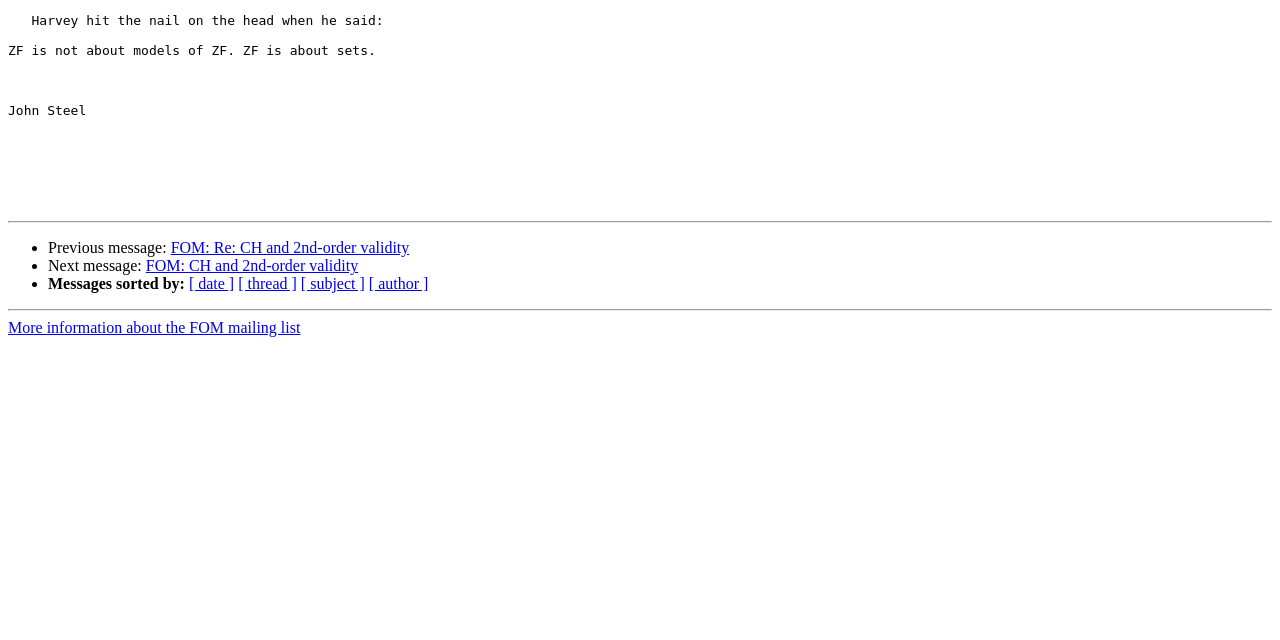Determine the bounding box coordinates of the UI element described below. Use the format (top-left x, top-left y, bottom-right x, bottom-right y) with floating point numbers between 0 and 1: FOM: CH and 2nd-order validity

[0.114, 0.402, 0.28, 0.429]